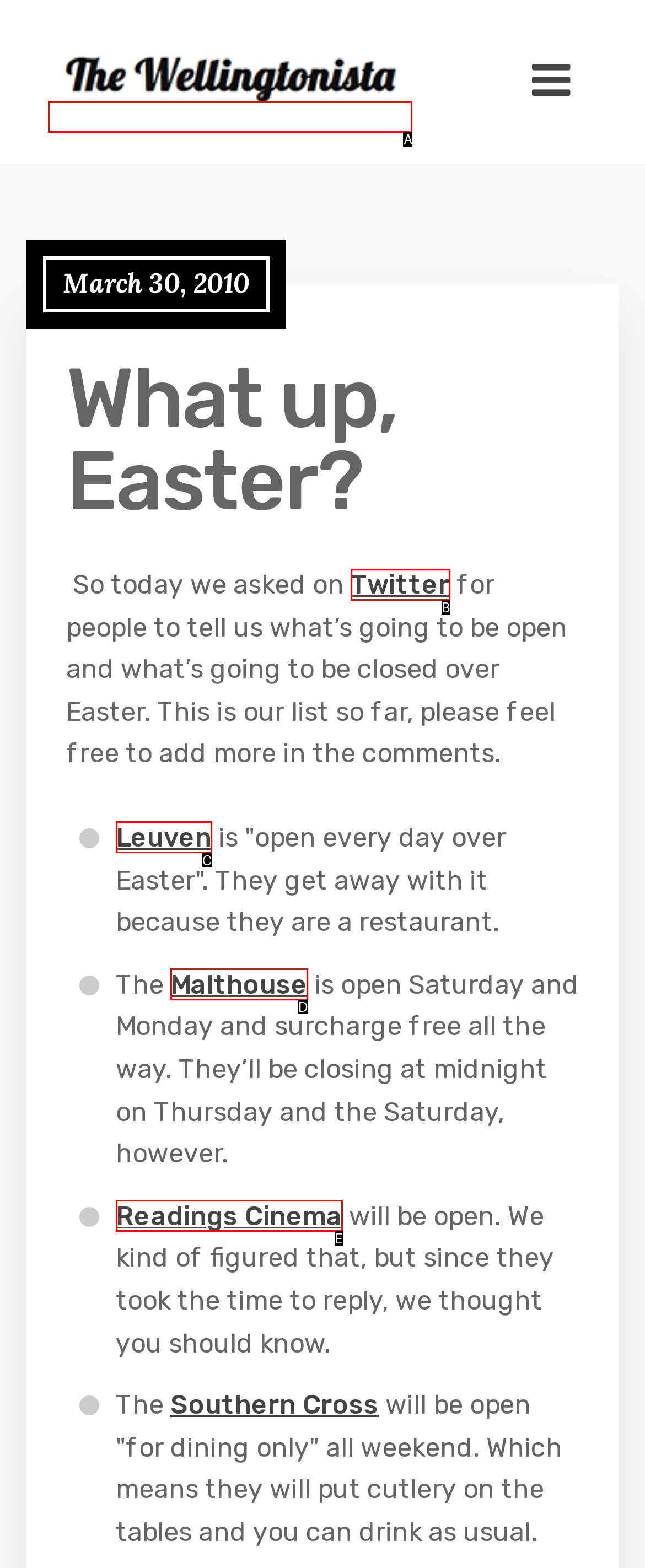Tell me which one HTML element best matches the description: Leuven
Answer with the option's letter from the given choices directly.

C